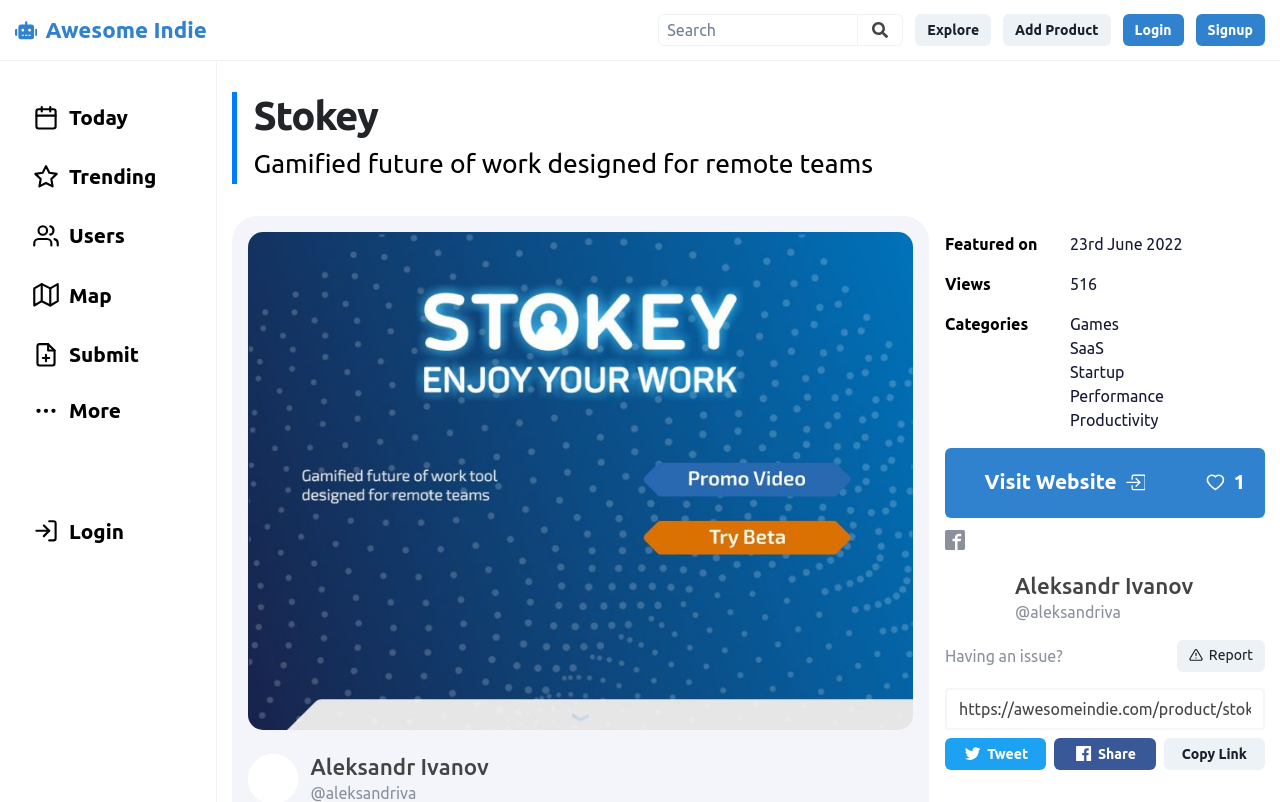Could you indicate the bounding box coordinates of the region to click in order to complete this instruction: "Click the GPF vector logo".

None